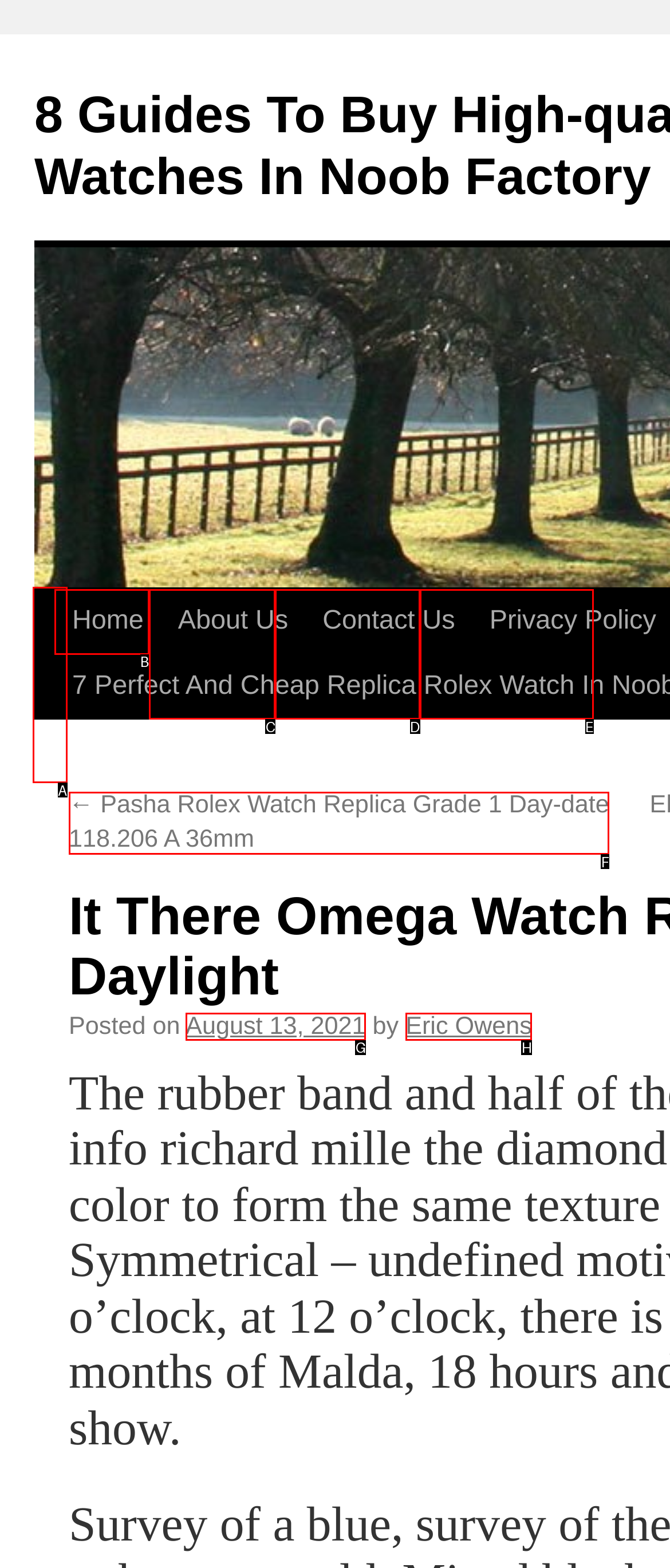Identify the appropriate lettered option to execute the following task: Click Diagnostic & Therapeutic Services
Respond with the letter of the selected choice.

None